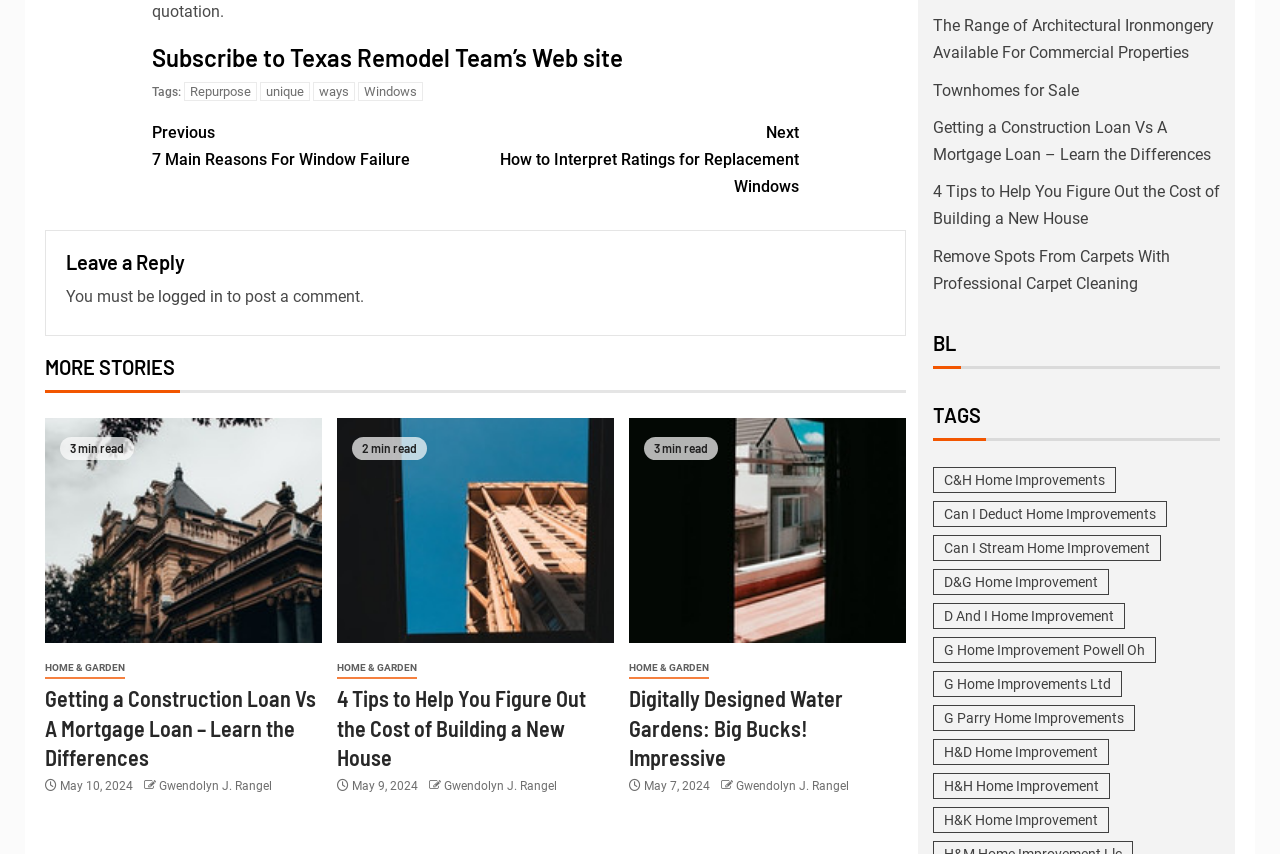Determine the bounding box for the UI element as described: "D And I Home Improvement". The coordinates should be represented as four float numbers between 0 and 1, formatted as [left, top, right, bottom].

[0.729, 0.581, 0.879, 0.611]